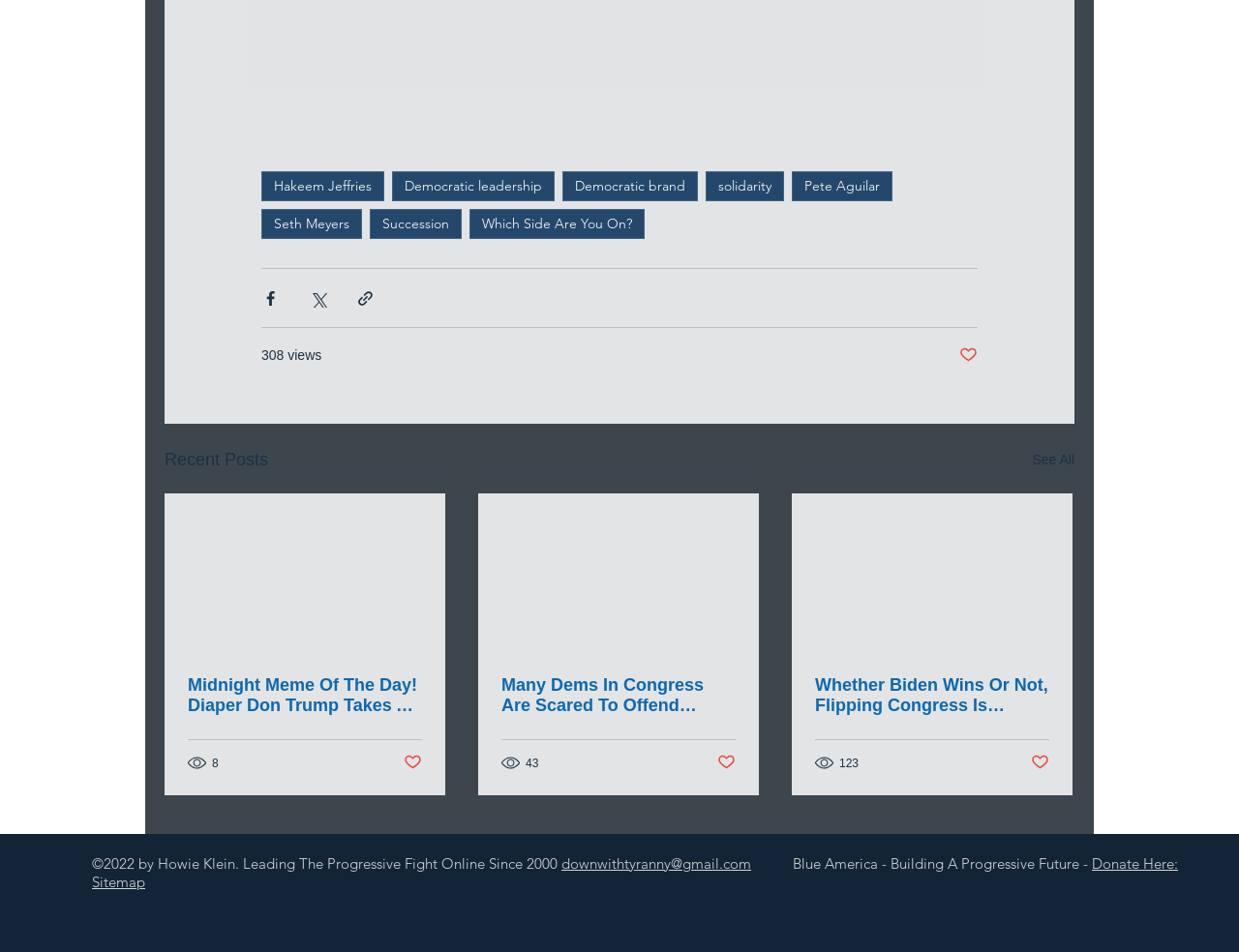Could you find the bounding box coordinates of the clickable area to complete this instruction: "Learn about the author James"?

None